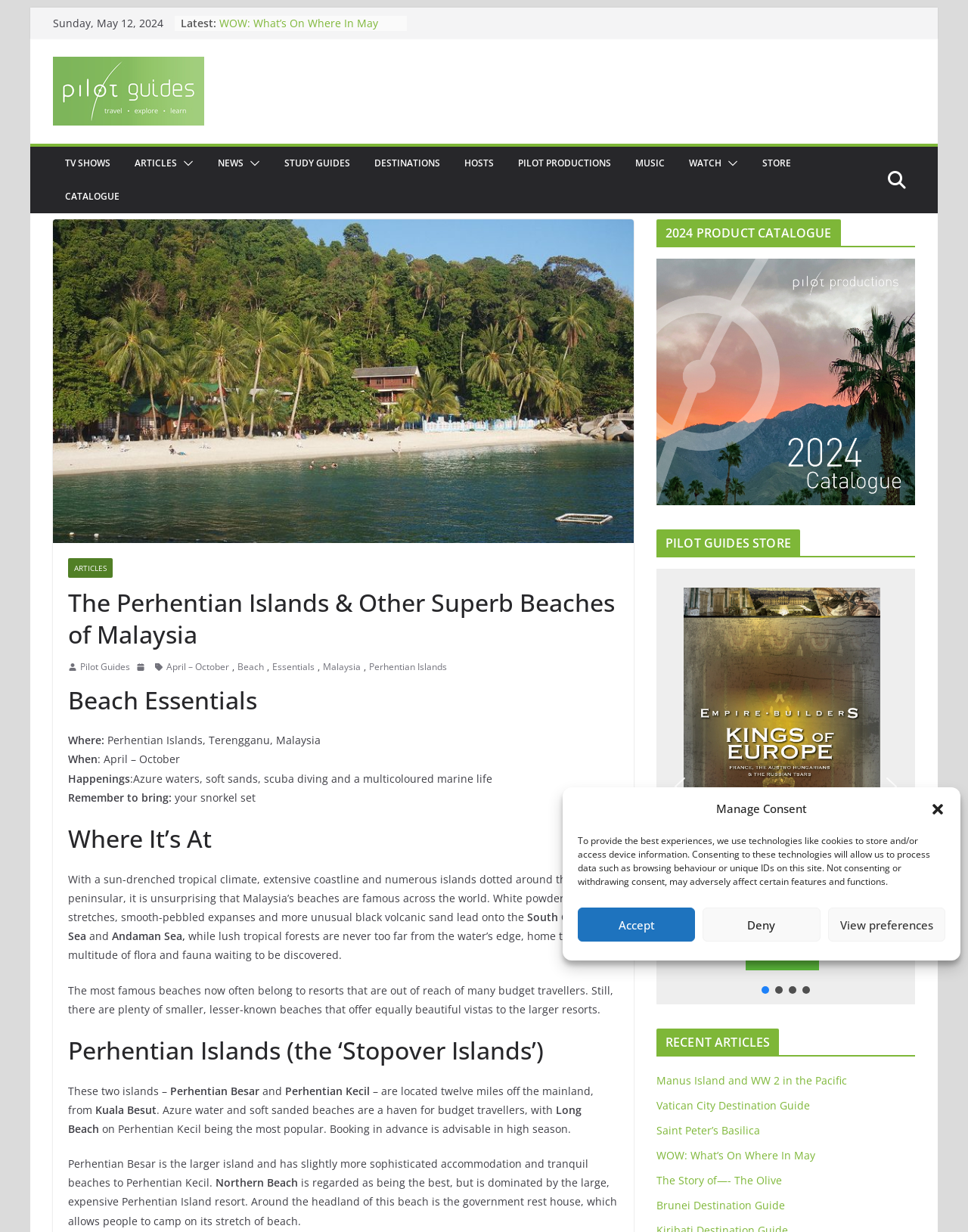Can you find the bounding box coordinates for the element that needs to be clicked to execute this instruction: "Click on the 'PILOT GUIDES' link"? The coordinates should be given as four float numbers between 0 and 1, i.e., [left, top, right, bottom].

[0.055, 0.046, 0.322, 0.102]